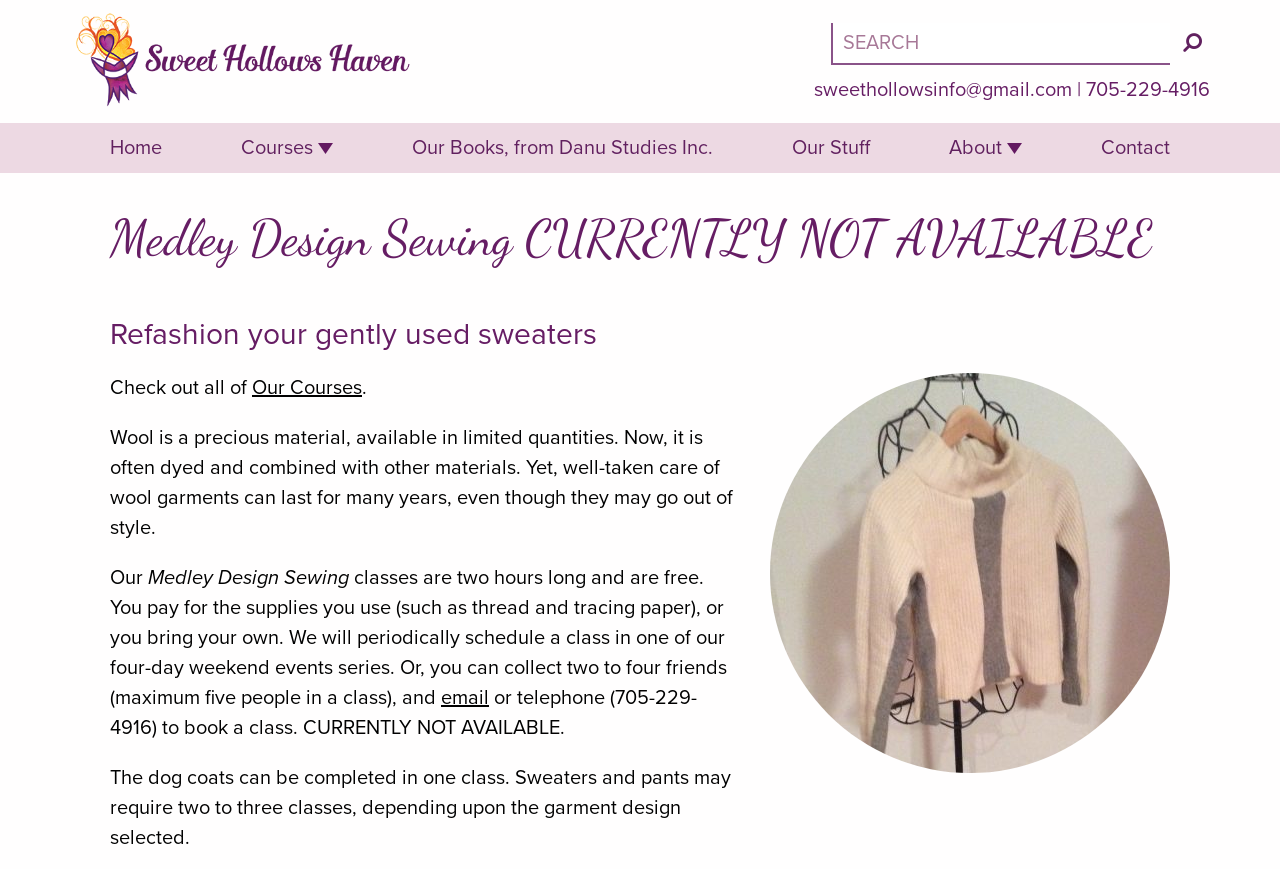What is the purpose of the search box?
Please answer the question with as much detail and depth as you can.

The search box is located at the top of the webpage, and it is likely used to search for courses or other content related to sewing and refashioning. The search box has a label 'Search for:' which suggests that users can input keywords to find relevant information.